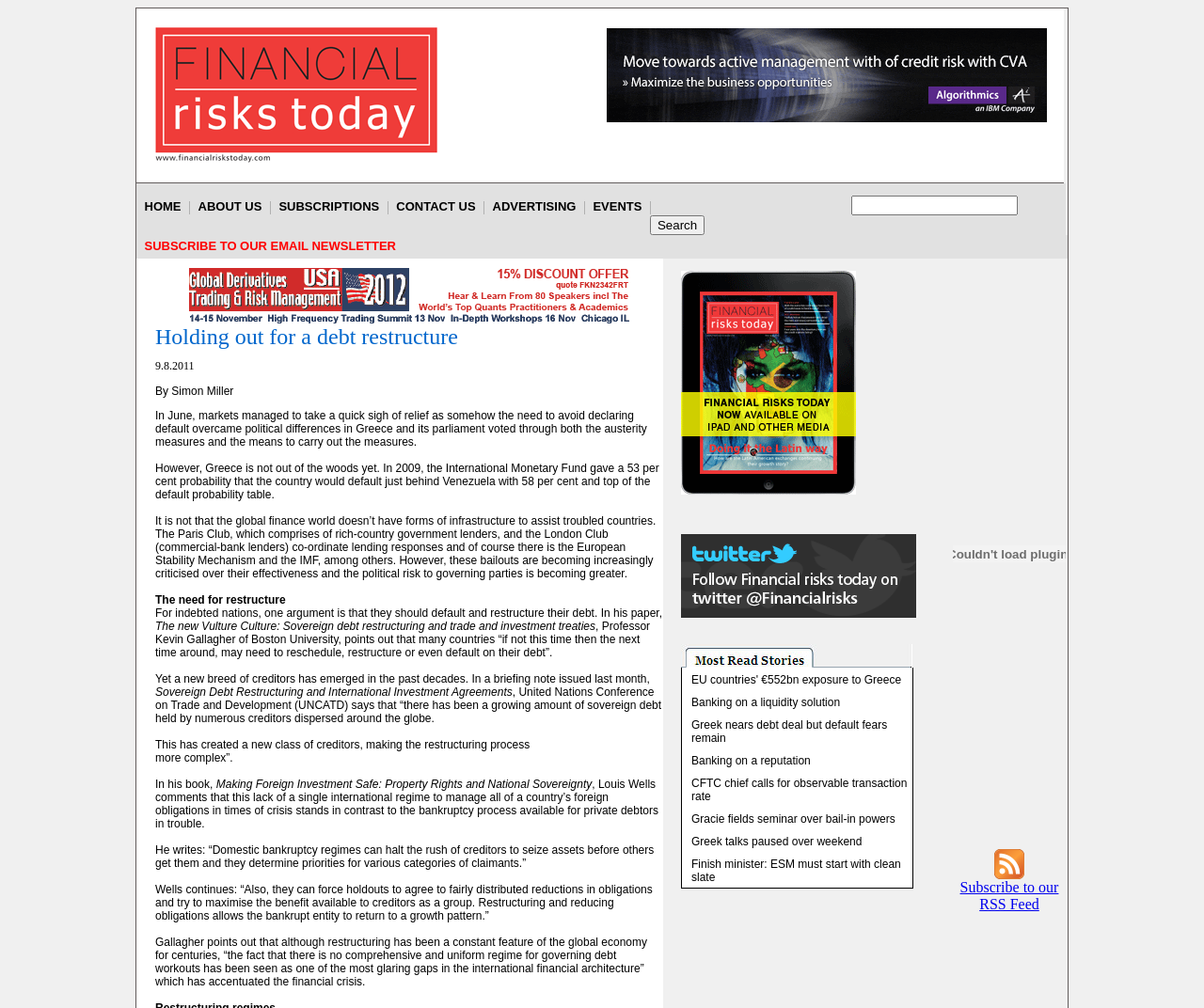Please identify the bounding box coordinates of the area I need to click to accomplish the following instruction: "Follow on Twitter".

[0.566, 0.601, 0.761, 0.615]